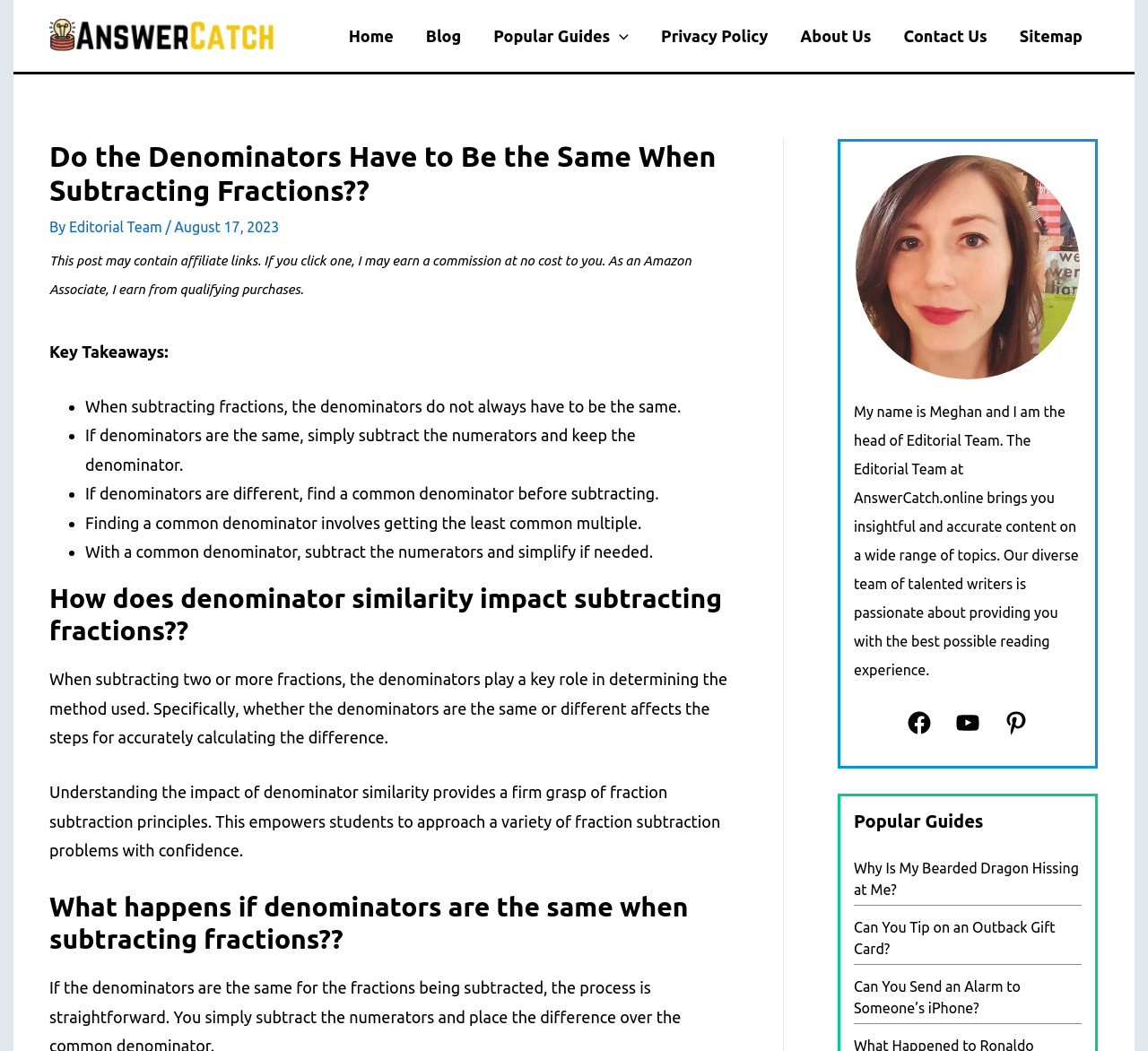Extract the primary header of the webpage and generate its text.

Do the Denominators Have to Be the Same When Subtracting Fractions??